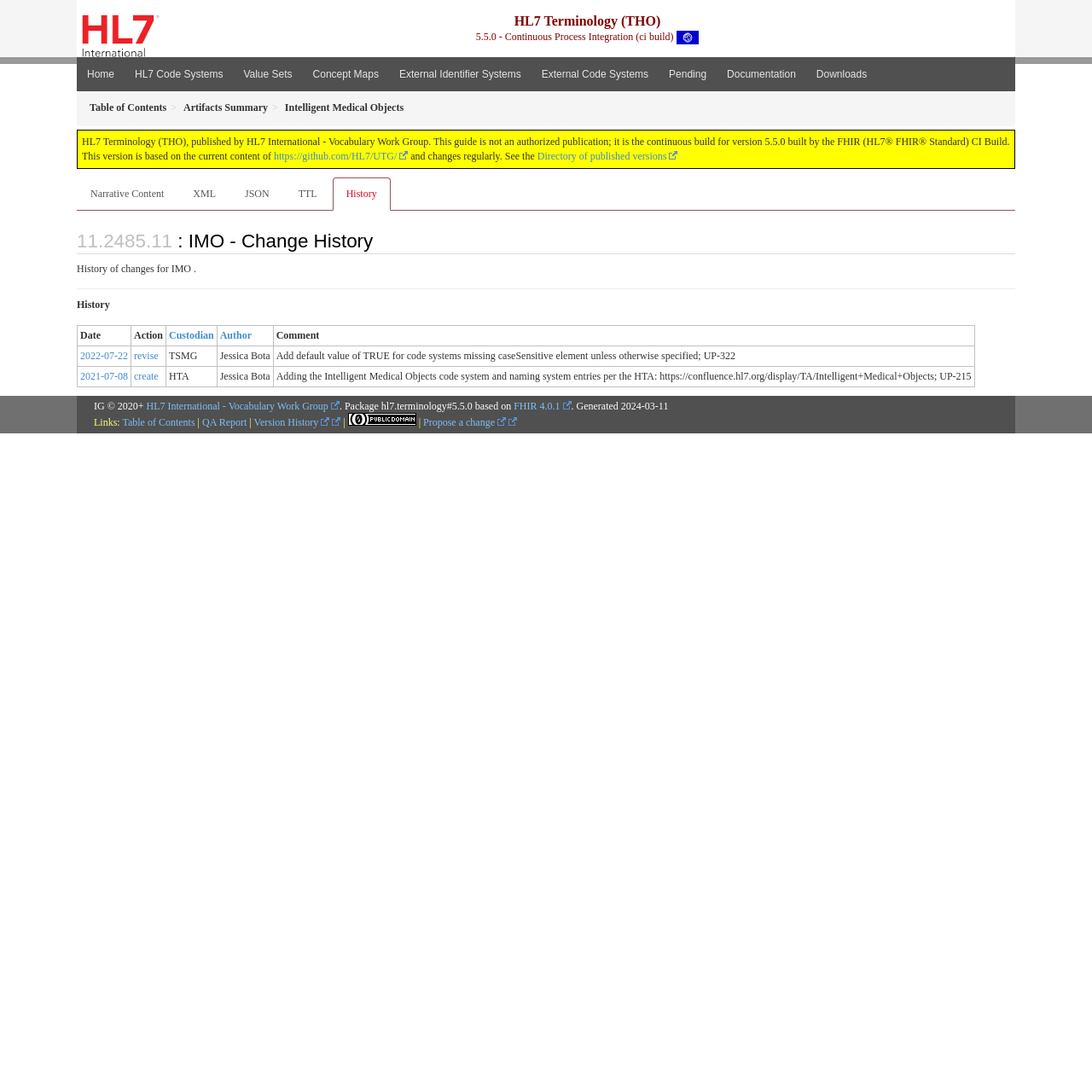Indicate the bounding box coordinates of the element that needs to be clicked to satisfy the following instruction: "Propose a change". The coordinates should be four float numbers between 0 and 1, i.e., [left, top, right, bottom].

[0.388, 0.382, 0.473, 0.392]